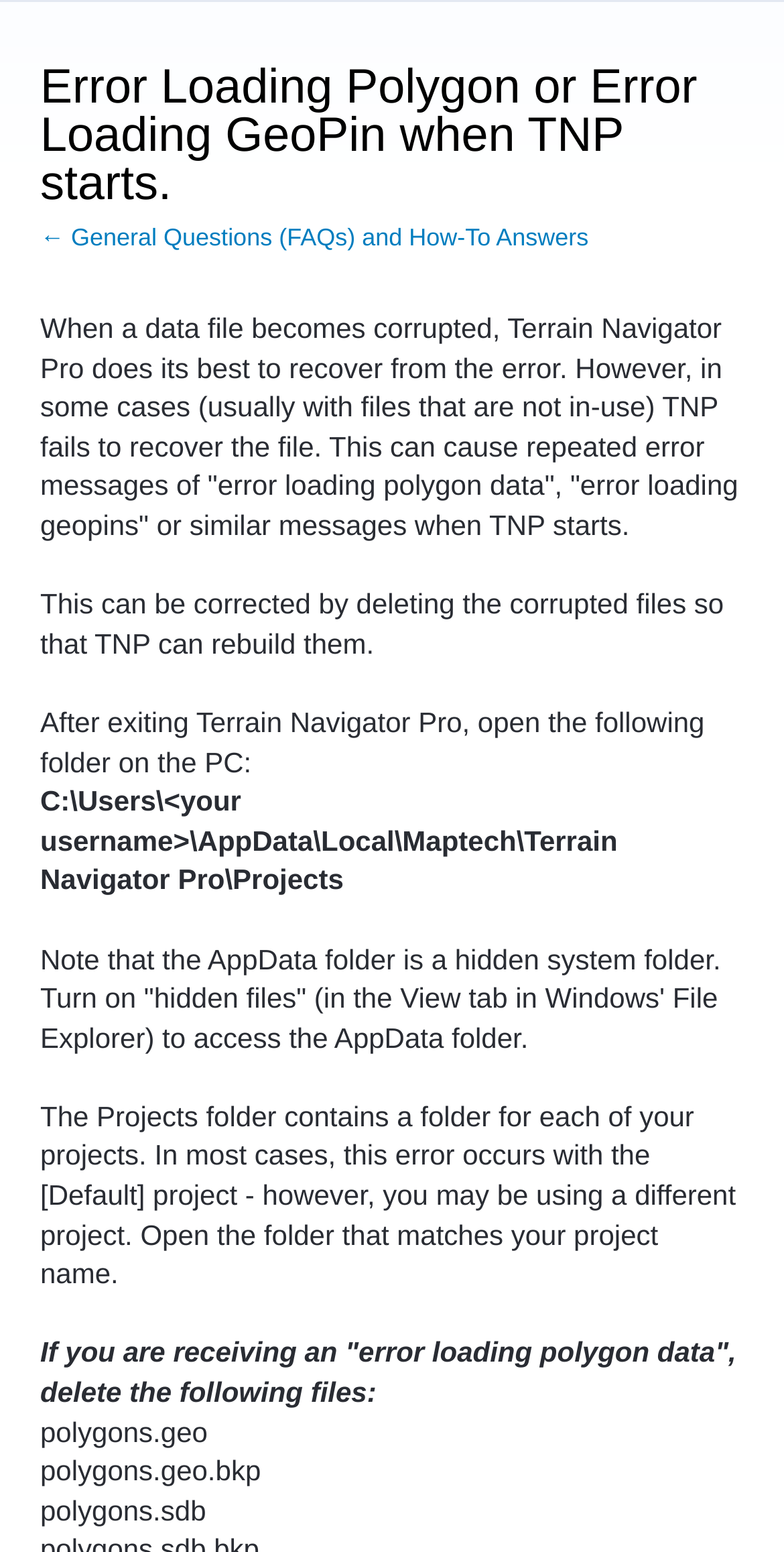What should you do to correct the error?
Kindly give a detailed and elaborate answer to the question.

To correct the error, you need to delete the corrupted files so that TNP can rebuild them. This involves exiting TNP, opening the Projects folder, and deleting specific files such as polygons.geo, polygons.geo.bkp, and polygons.sdb.